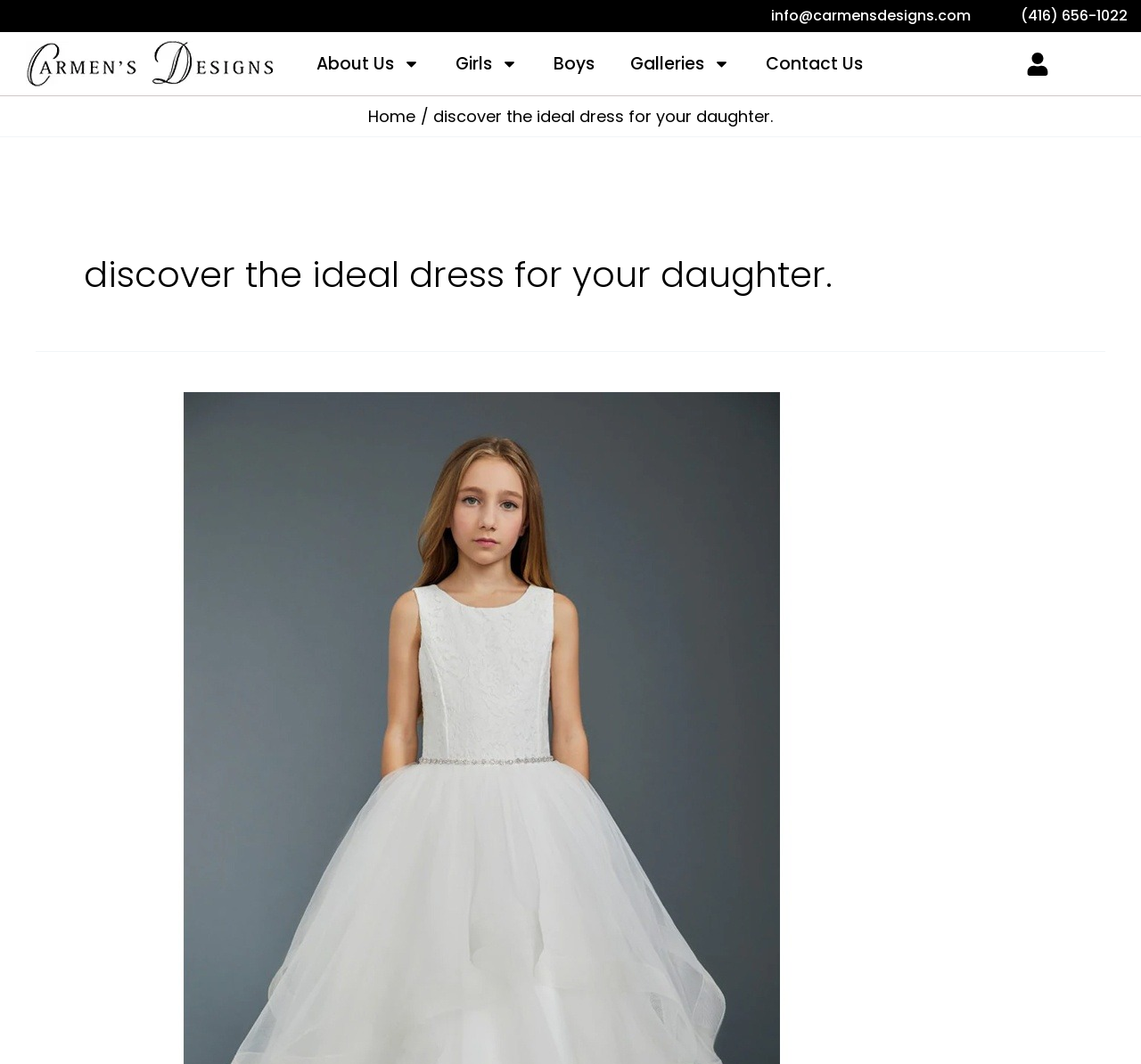Please study the image and answer the question comprehensively:
What is the logo image?

I found the logo image by looking at the top-left corner of the webpage, where the logo is usually placed. The image is described as 'default-logo' and has a bounding box coordinate of [0.016, 0.039, 0.246, 0.081].